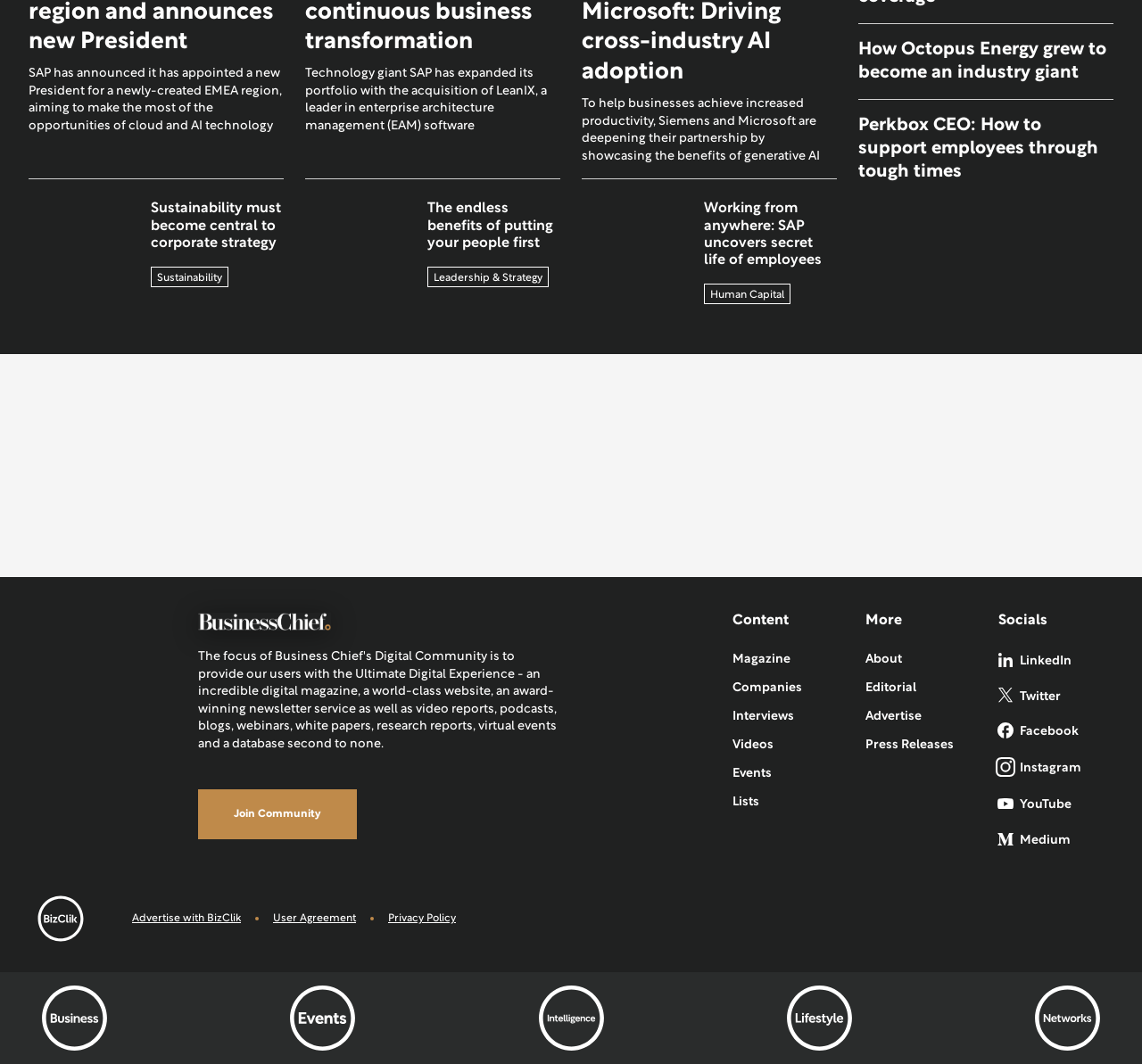Reply to the question below using a single word or brief phrase:
What is the name of the company mentioned in the second article?

LeanIX